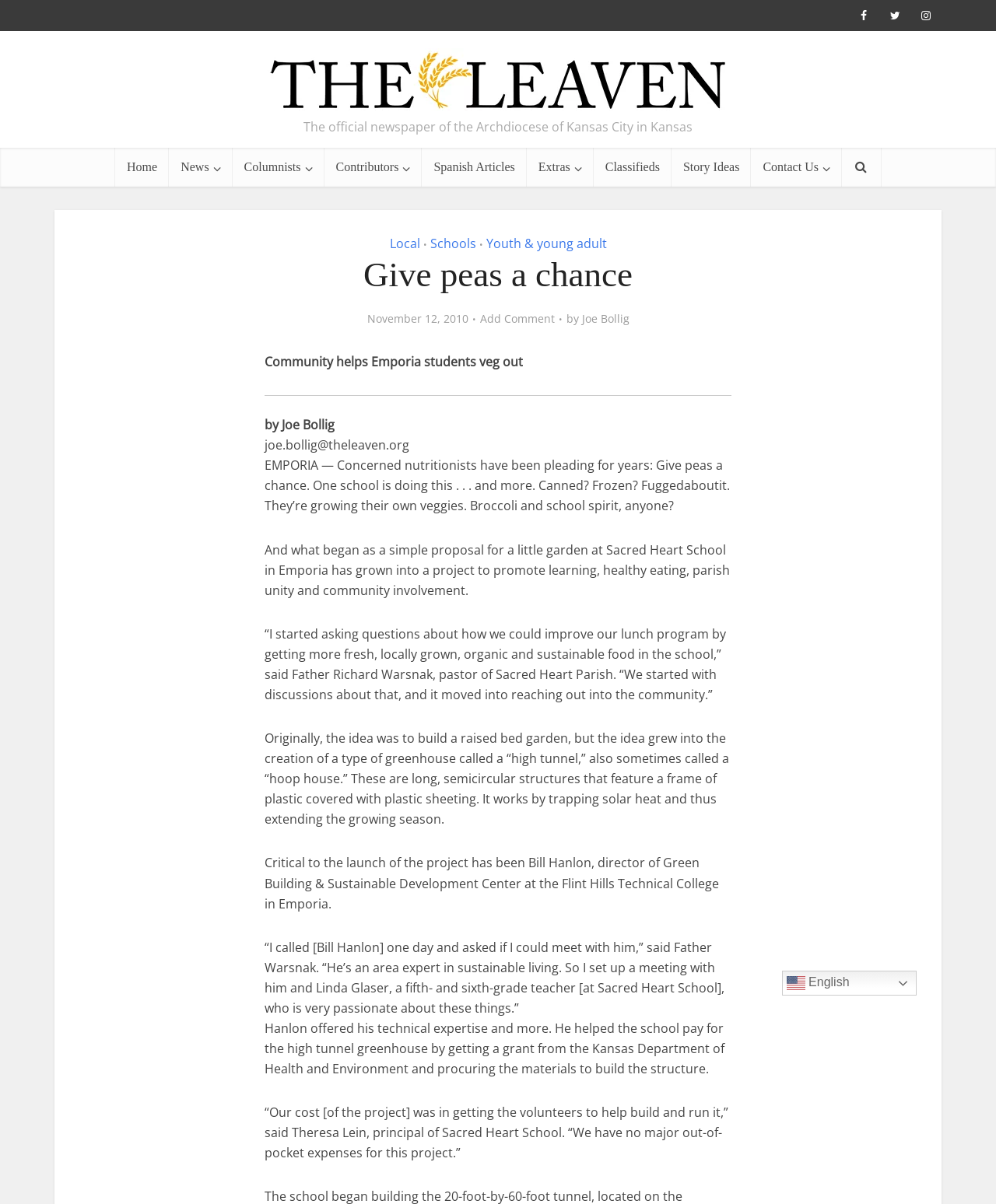Answer this question in one word or a short phrase: What is the topic of the article?

Growing vegetables at a school